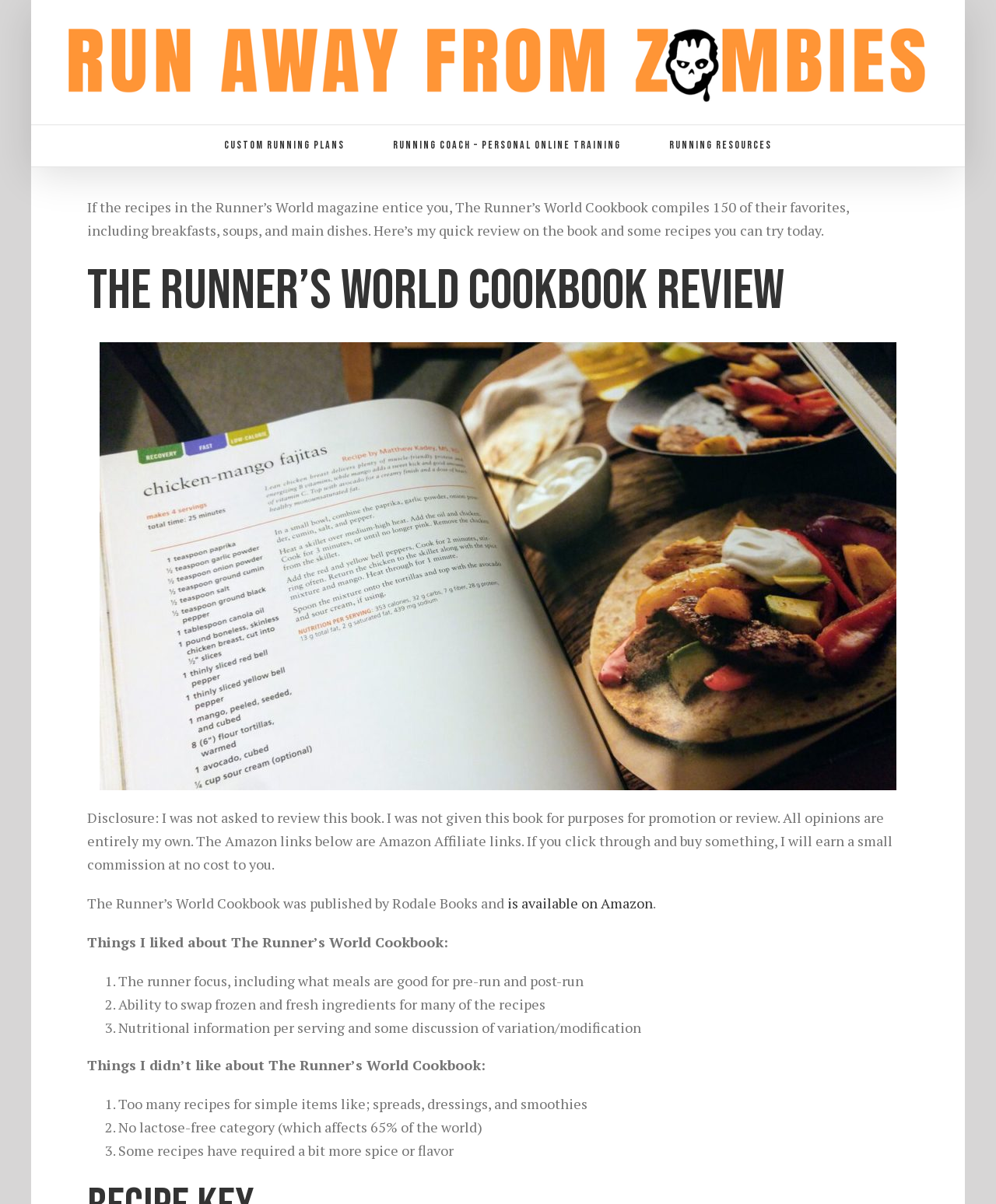Answer the following query with a single word or phrase:
How many recipes are in the cookbook?

150